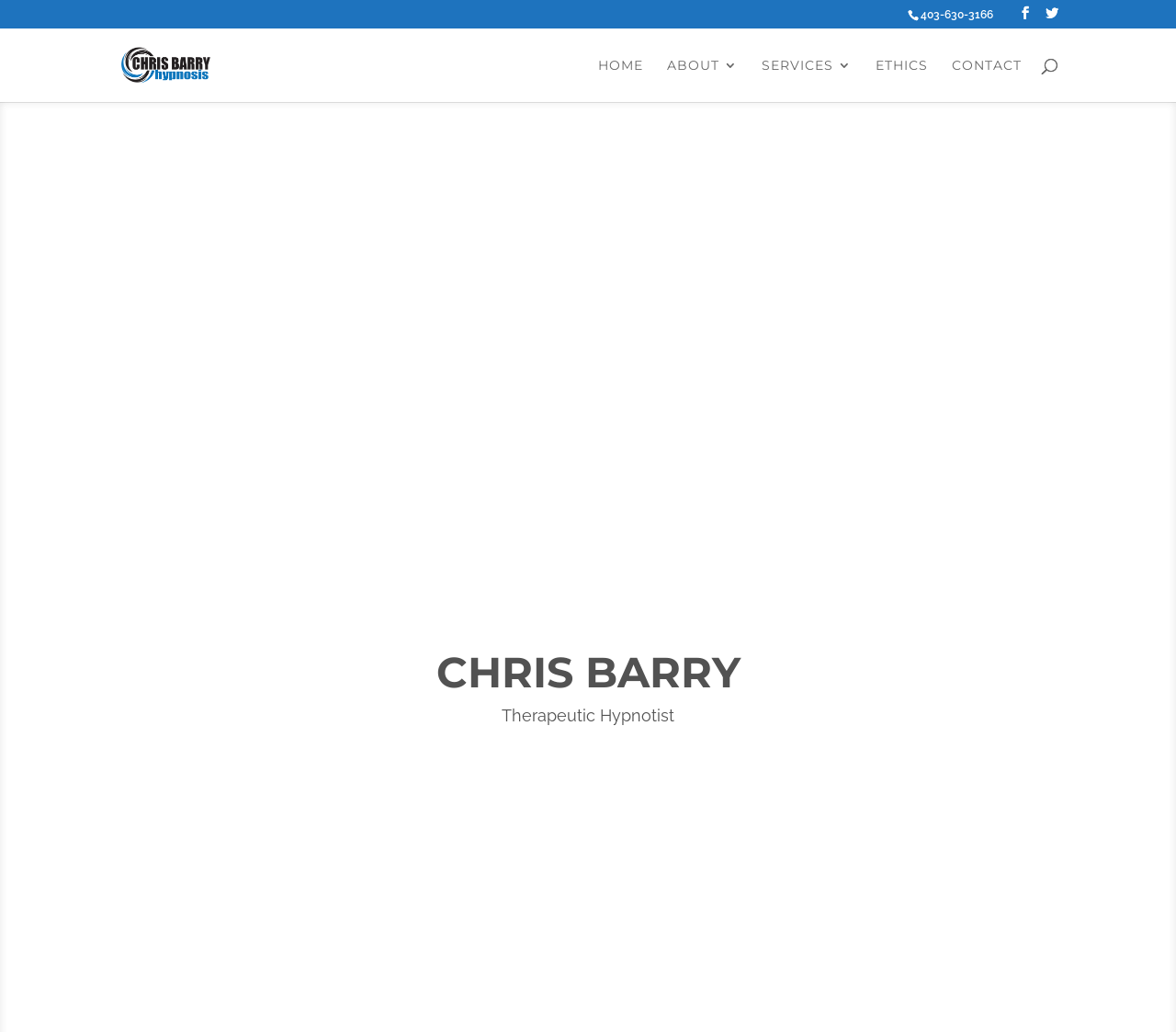Identify the bounding box coordinates of the clickable region required to complete the instruction: "contact Chris Barry". The coordinates should be given as four float numbers within the range of 0 and 1, i.e., [left, top, right, bottom].

[0.809, 0.057, 0.869, 0.099]